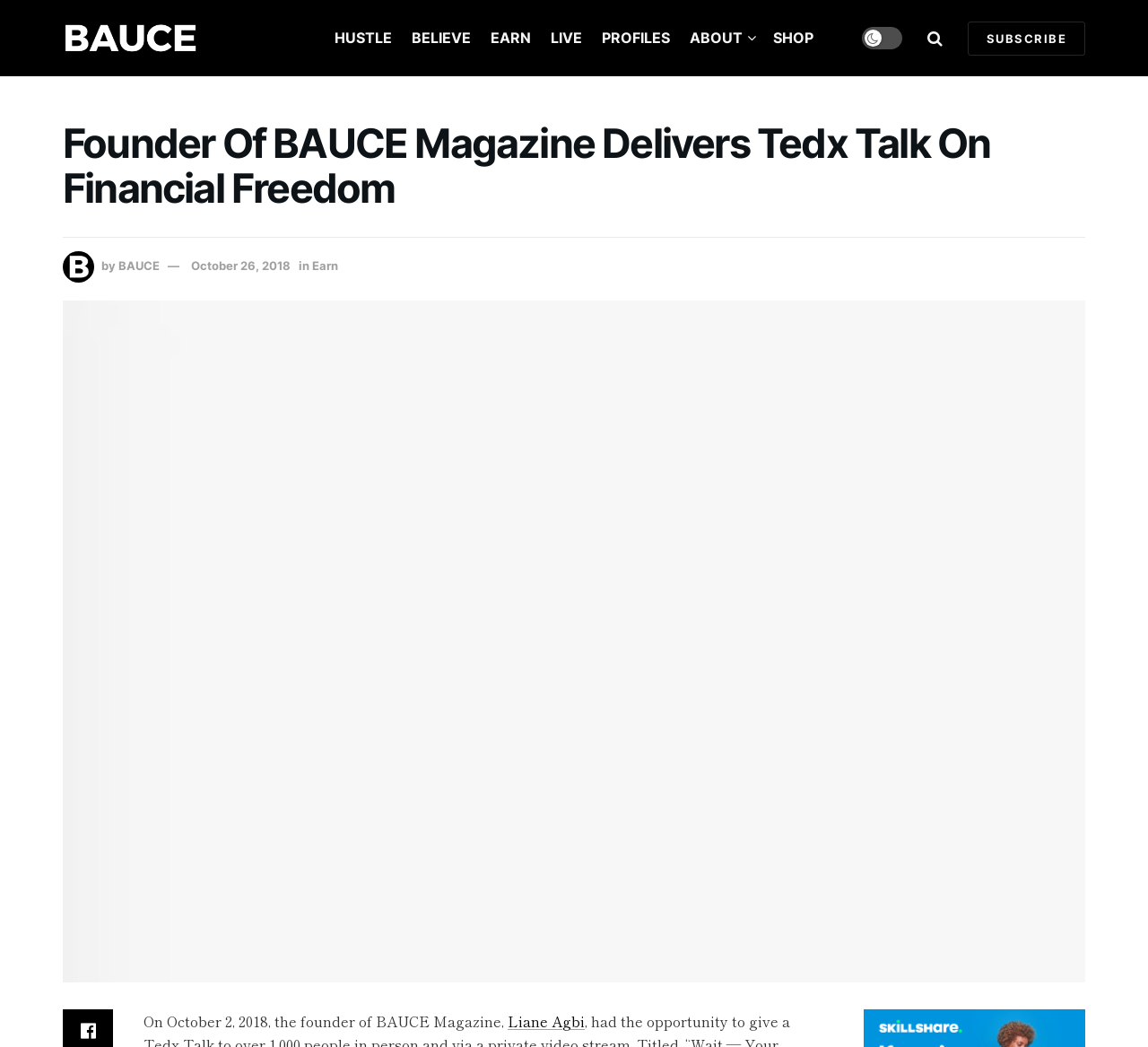Locate the bounding box coordinates of the clickable element to fulfill the following instruction: "Read about HUSTLE". Provide the coordinates as four float numbers between 0 and 1 in the format [left, top, right, bottom].

[0.291, 0.022, 0.341, 0.049]